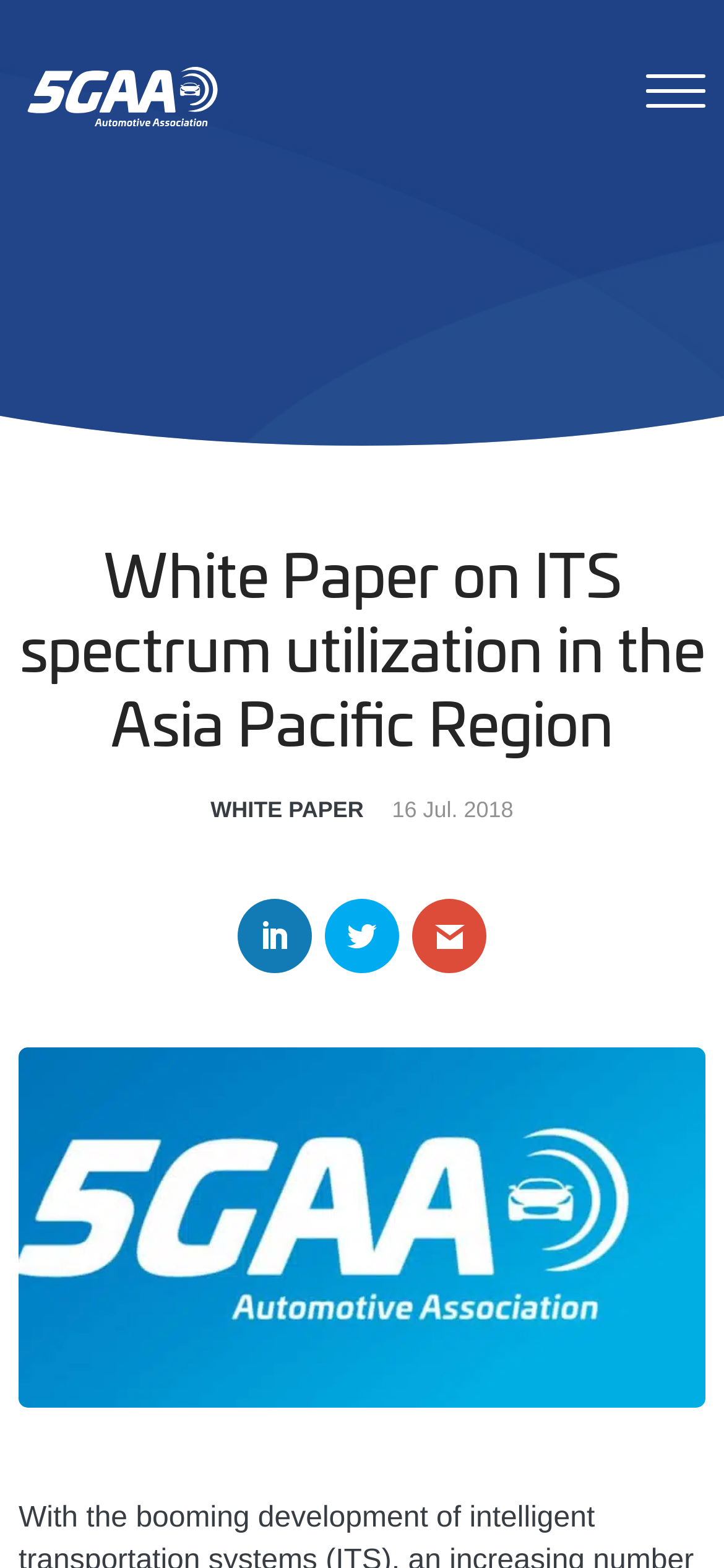What is the name of the organization?
Look at the screenshot and give a one-word or phrase answer.

5GAA